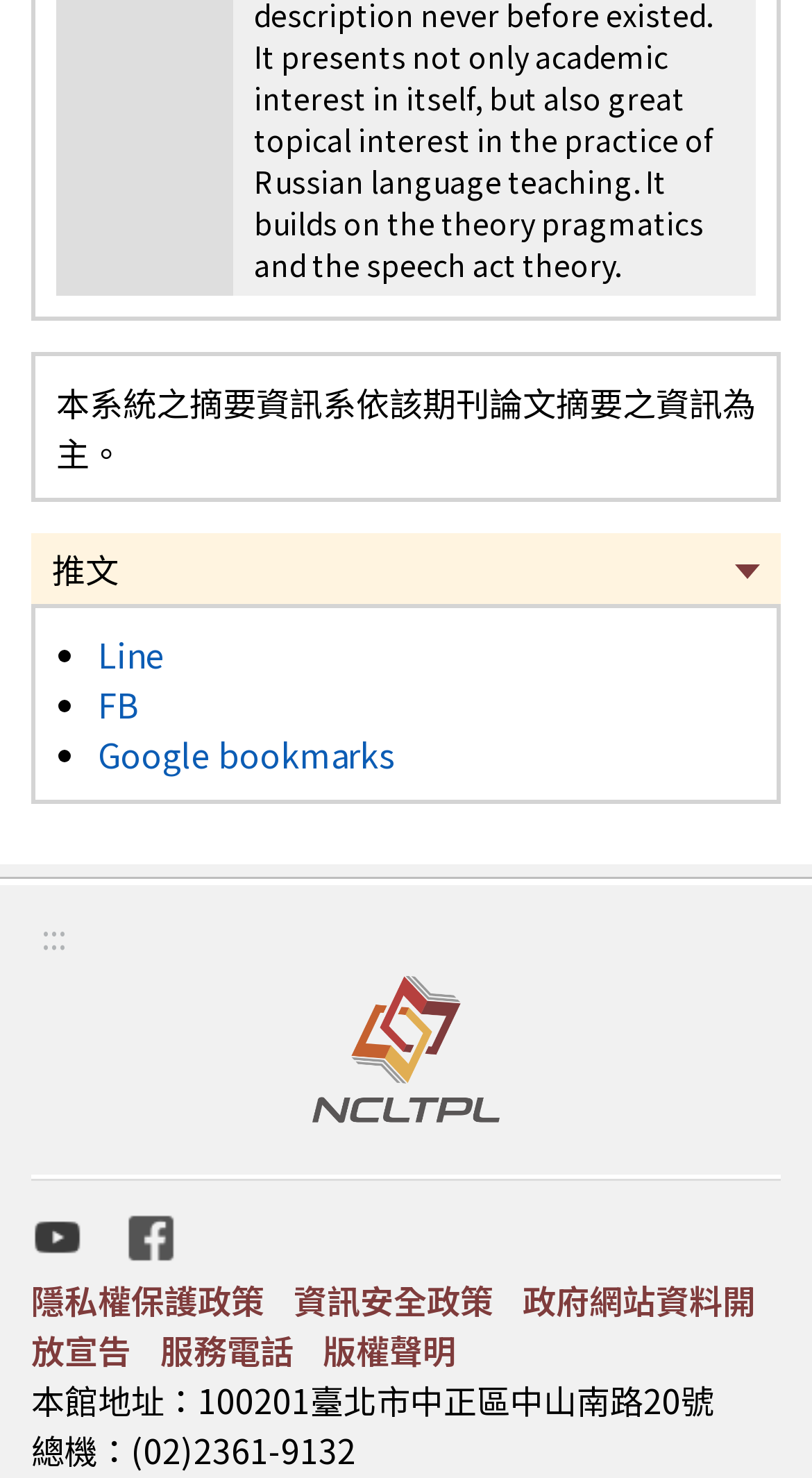Find the bounding box coordinates for the area you need to click to carry out the instruction: "Visit the 'Line' page". The coordinates should be four float numbers between 0 and 1, indicated as [left, top, right, bottom].

[0.121, 0.425, 0.203, 0.459]